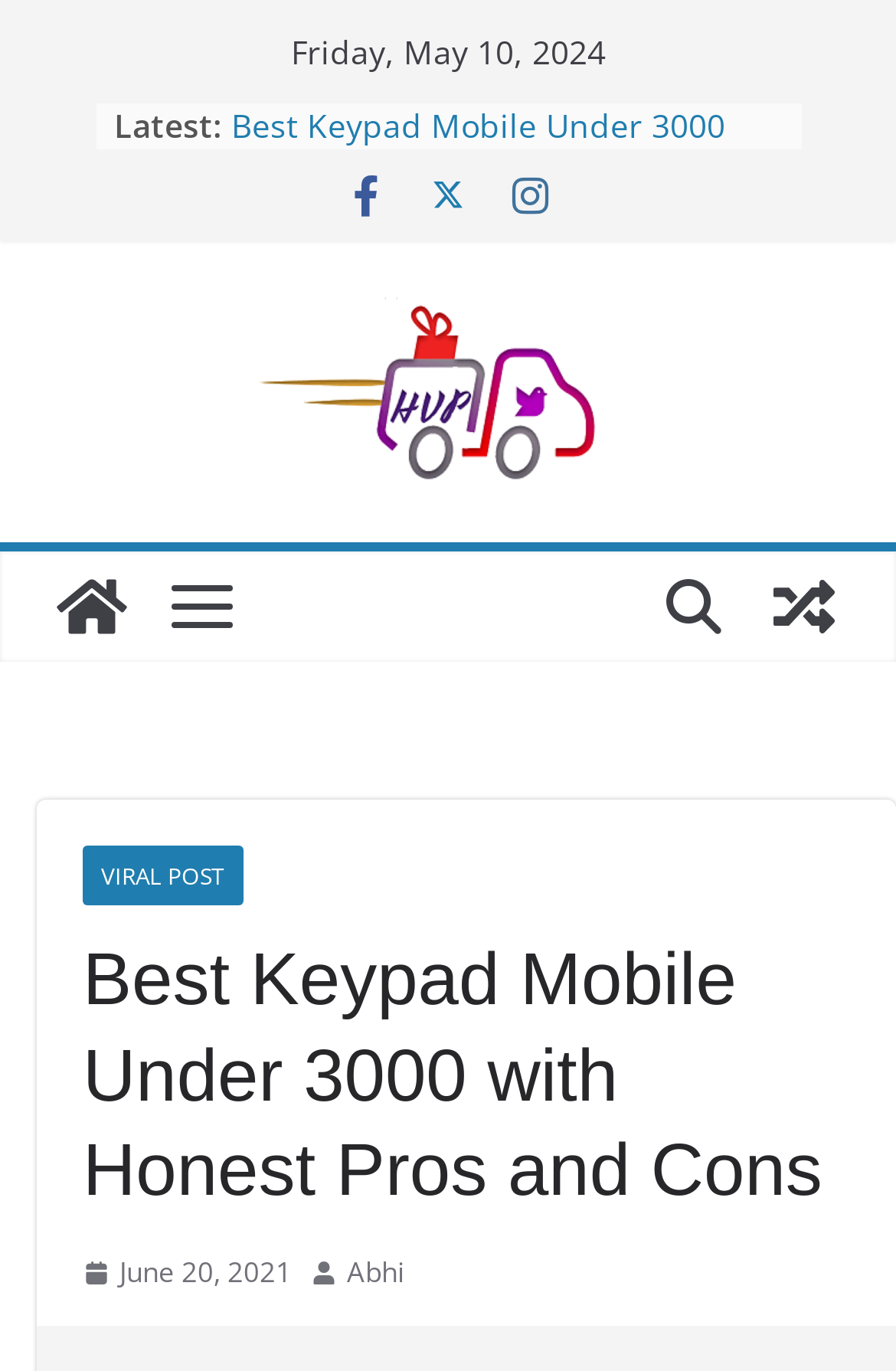Find the bounding box coordinates of the element you need to click on to perform this action: 'Visit the HVP website'. The coordinates should be represented by four float values between 0 and 1, in the format [left, top, right, bottom].

[0.268, 0.217, 0.732, 0.356]